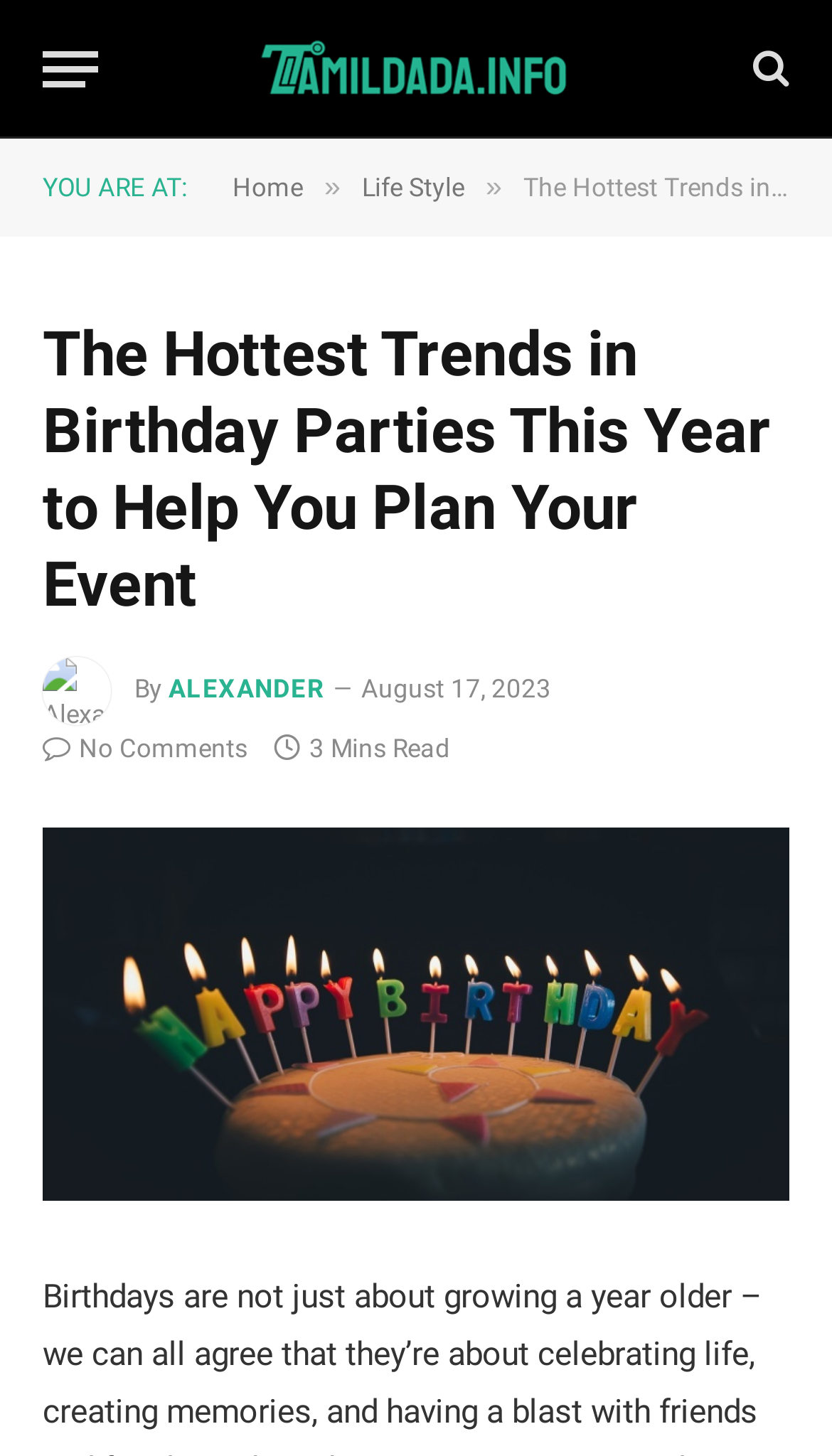Identify the bounding box coordinates for the region to click in order to carry out this instruction: "Read the article by ALEXANDER". Provide the coordinates using four float numbers between 0 and 1, formatted as [left, top, right, bottom].

[0.203, 0.464, 0.391, 0.484]